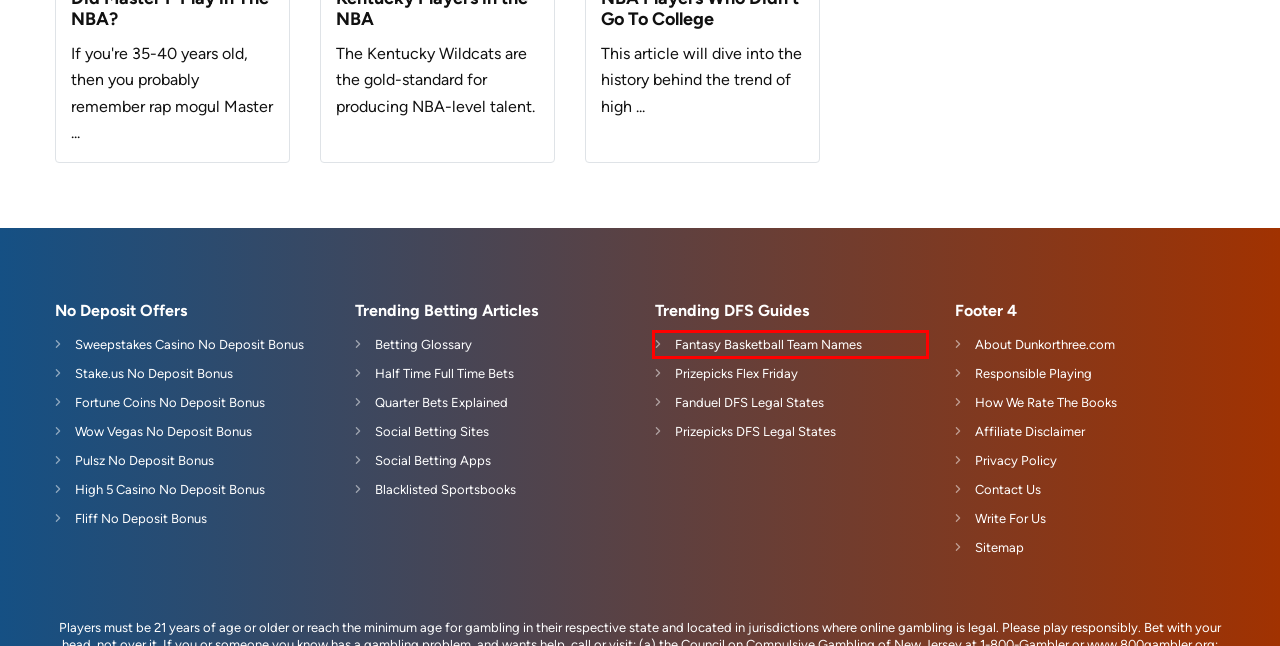You are provided with a screenshot of a webpage that includes a red rectangle bounding box. Please choose the most appropriate webpage description that matches the new webpage after clicking the element within the red bounding box. Here are the candidates:
A. 6 Famous NBA Players Who Didn’t Go To College
B. How to Measure Vertical Jump (What You Need + 6 Steps)
C. 3 Qualities to Become a Better Rebounder in Basketball
D. Michael Jordan's Career Biography
E. Did Master P Play in The NBA?
F. Top 15 Best European NBA Players This Season (2022)
G. About DunkOrThree
H. 105 Funny Fantasy Basketball Team Names (Updated 2021)

H